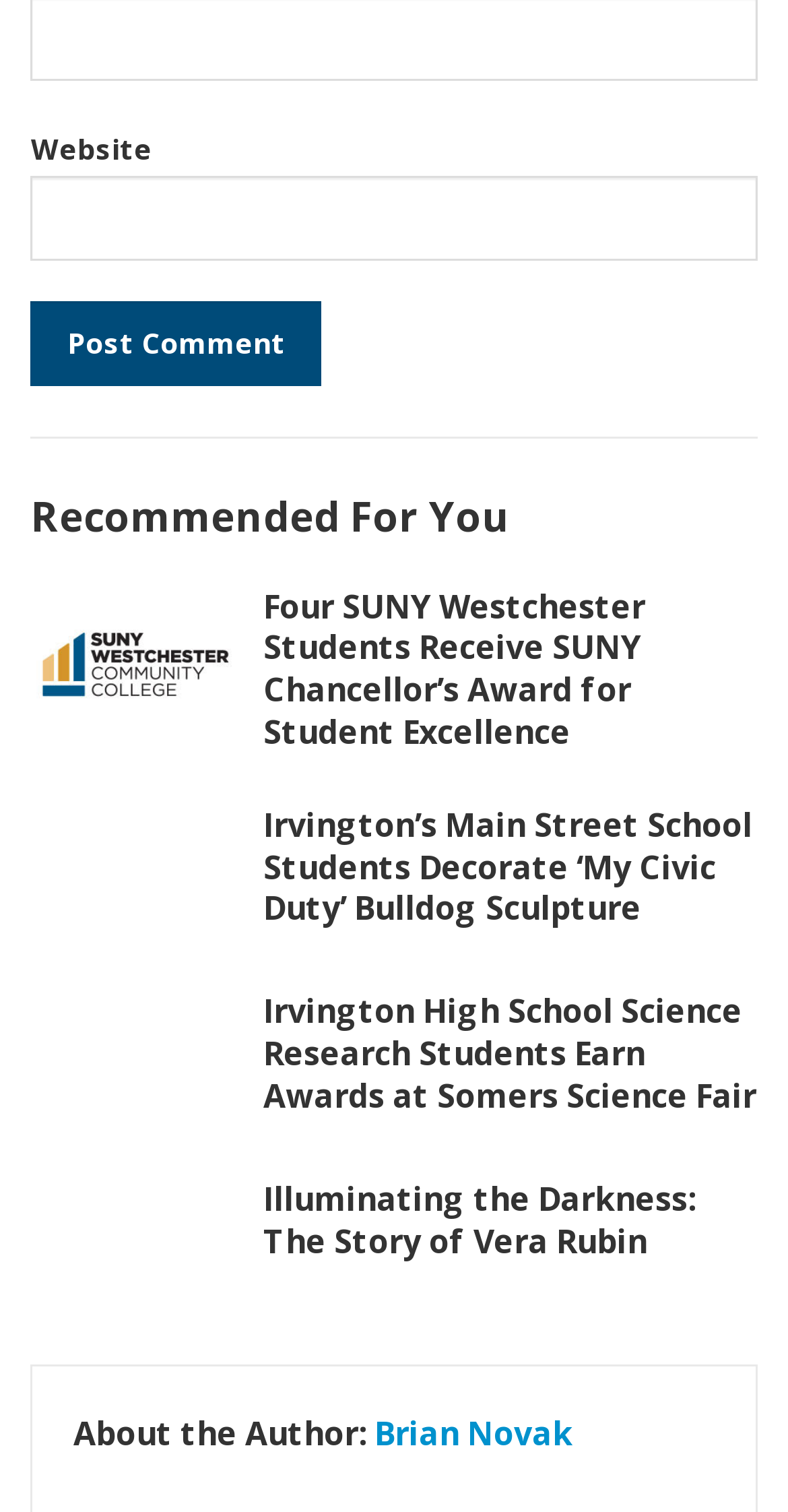Please determine the bounding box coordinates of the clickable area required to carry out the following instruction: "Learn about the author Brian Novak". The coordinates must be four float numbers between 0 and 1, represented as [left, top, right, bottom].

[0.475, 0.933, 0.727, 0.963]